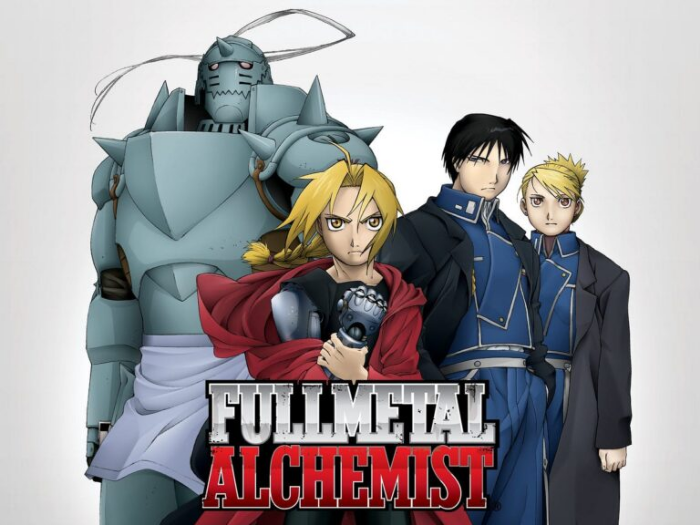What is the thematic focus of the series?
Please use the image to provide a one-word or short phrase answer.

Brotherhood, sacrifice, and the quest for knowledge